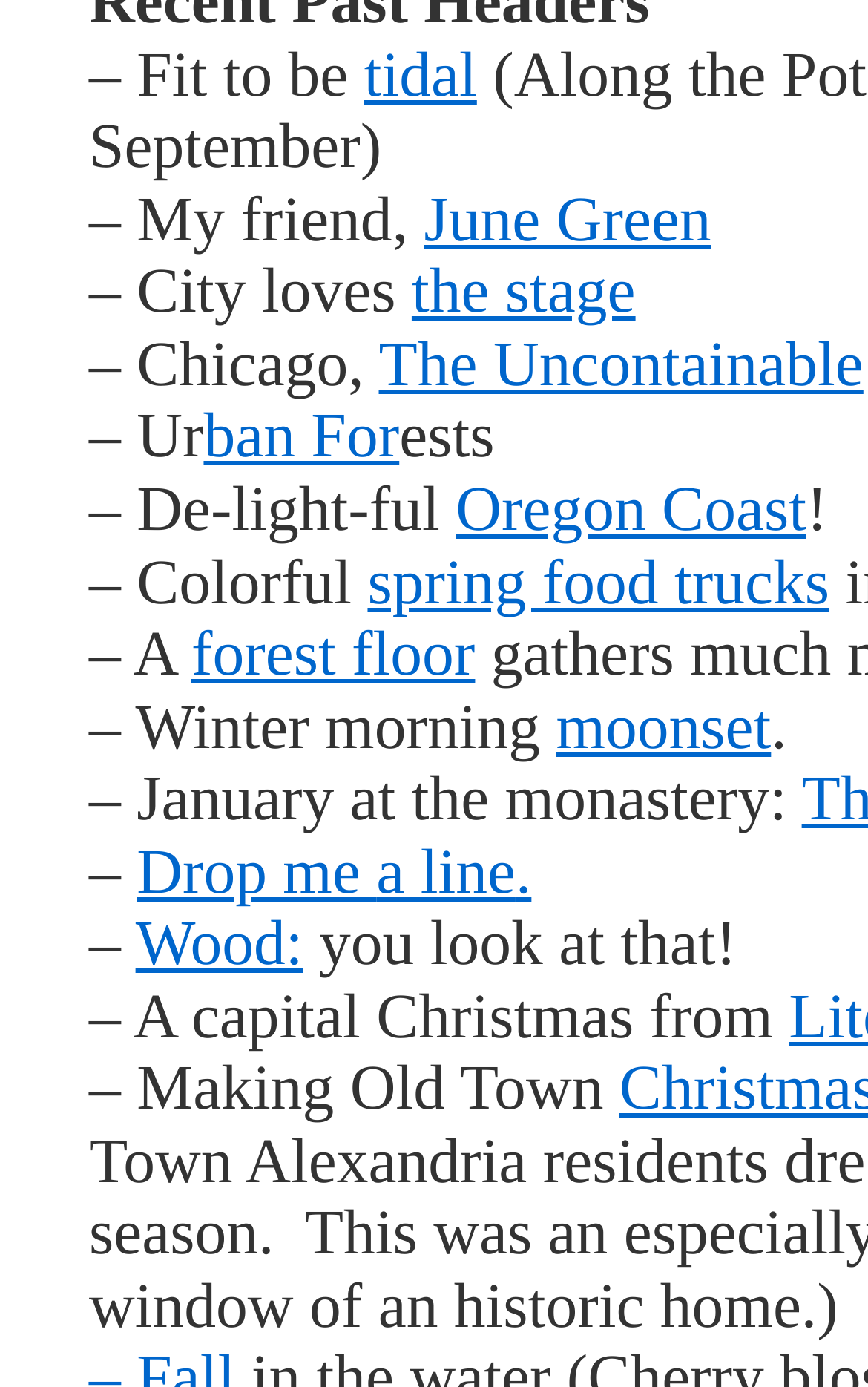Identify the bounding box for the element characterized by the following description: "Prospective students".

None